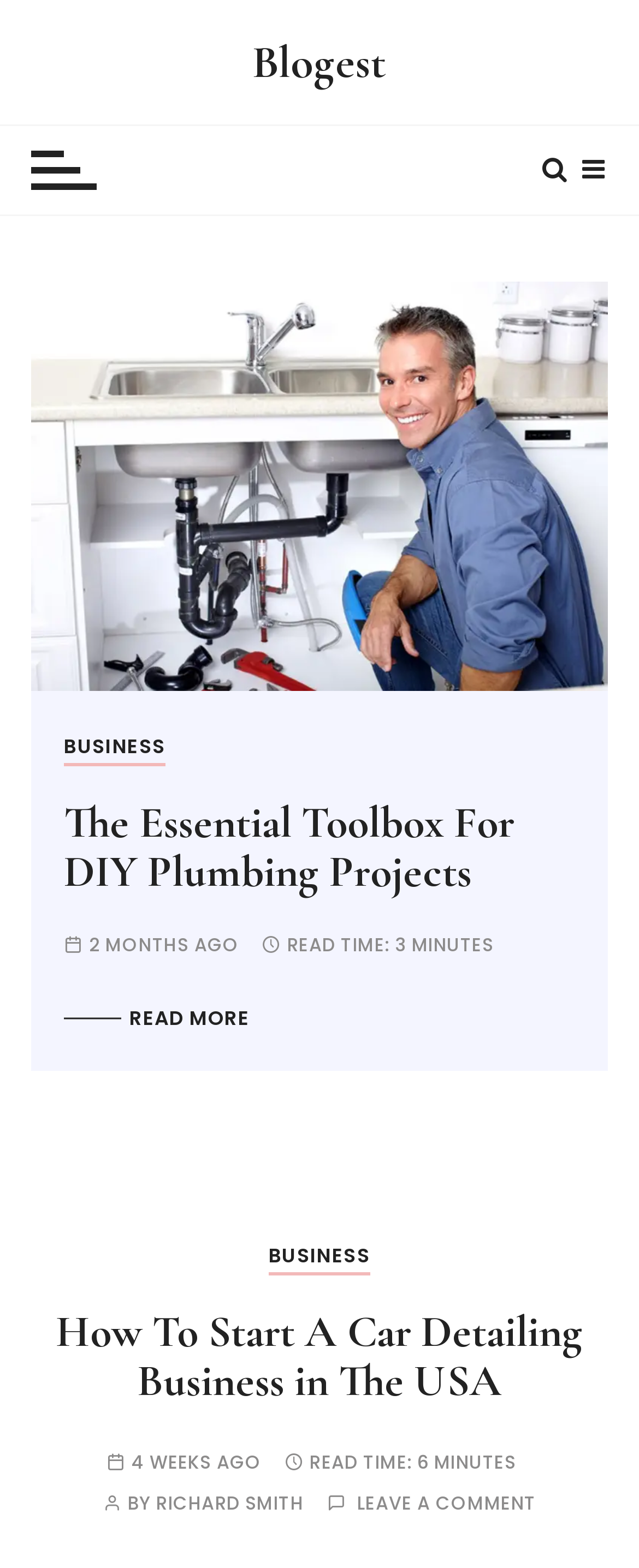Please determine the bounding box coordinates of the element's region to click in order to carry out the following instruction: "Read the article about knowledge management". The coordinates should be four float numbers between 0 and 1, i.e., [left, top, right, bottom].

[0.196, 0.51, 0.996, 0.634]